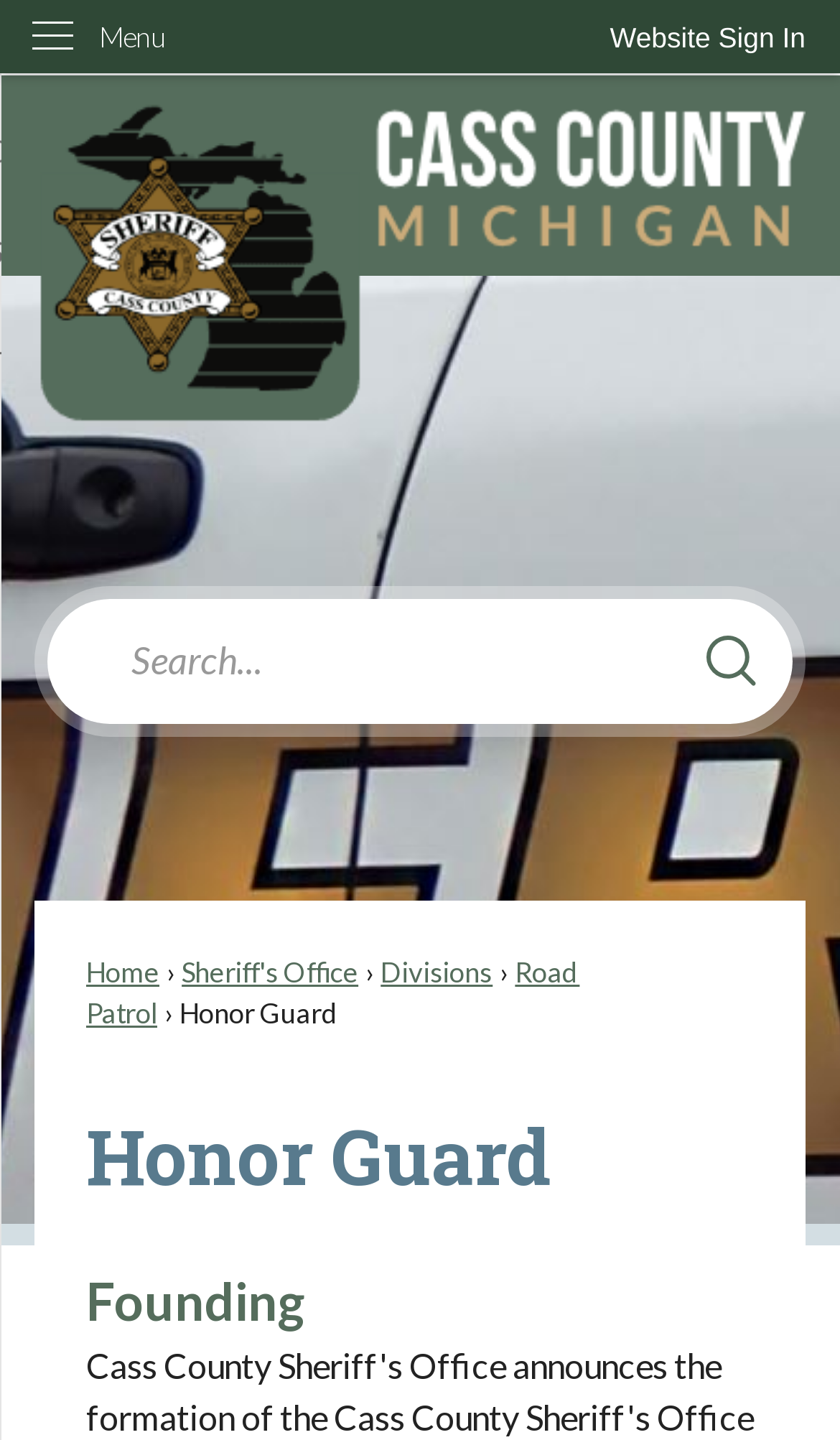Offer a comprehensive description of the webpage’s content and structure.

The webpage is about the Honor Guard of the Cass County Sheriff's Office. At the top left corner, there is a "Skip to Main Content" link. Next to it, on the top right corner, is a "Website Sign In" button. Below the sign-in button, there is a vertical menu with a "Menu" label. 

The Cass County MI Sheriff Home link is prominently displayed in the middle of the top section, accompanied by an image of the same name. 

Below the top section, there is a search region with a search textbox and a search button, which has a search icon. The search region spans almost the entire width of the page.

The main content of the page is divided into sections. On the left side, there are links to different pages, including "Home", "Sheriff's Office", "Divisions", and "Road Patrol". The "Honor Guard" link is highlighted, indicating that it is the current page. 

To the right of the links, there is a heading that reads "Honor Guard", followed by a section about the founding of the Honor Guard. The founding section has a heading of its own. 

The Honor Guard is described as an eight-person team consisting of deputies from various facets of the Sheriff's Office, including Road Patrol, Corrections, Dispatch, and Volunteer/Reserve Deputies.